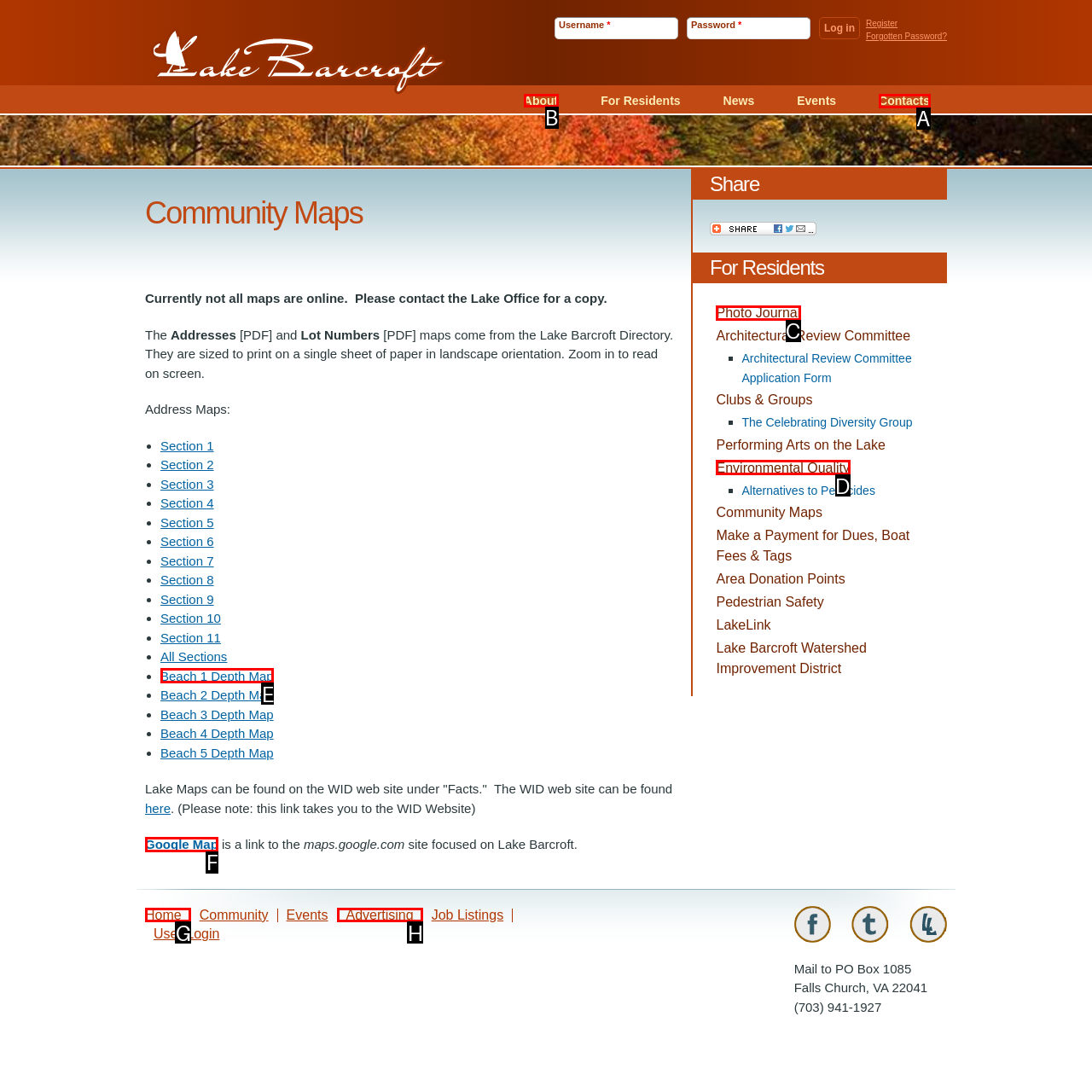Identify the correct UI element to click for this instruction: Go to About page
Respond with the appropriate option's letter from the provided choices directly.

B